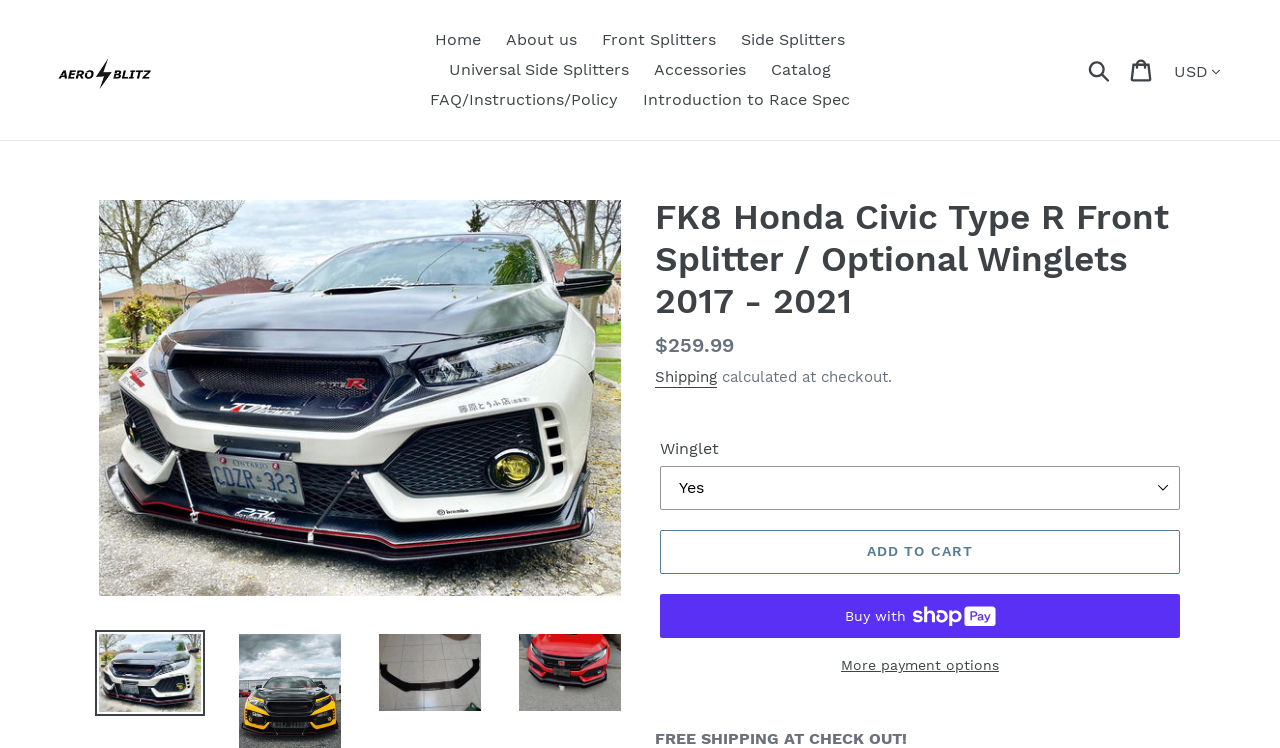From the webpage screenshot, predict the bounding box of the UI element that matches this description: "Introduction to Race Spec".

[0.495, 0.114, 0.672, 0.154]